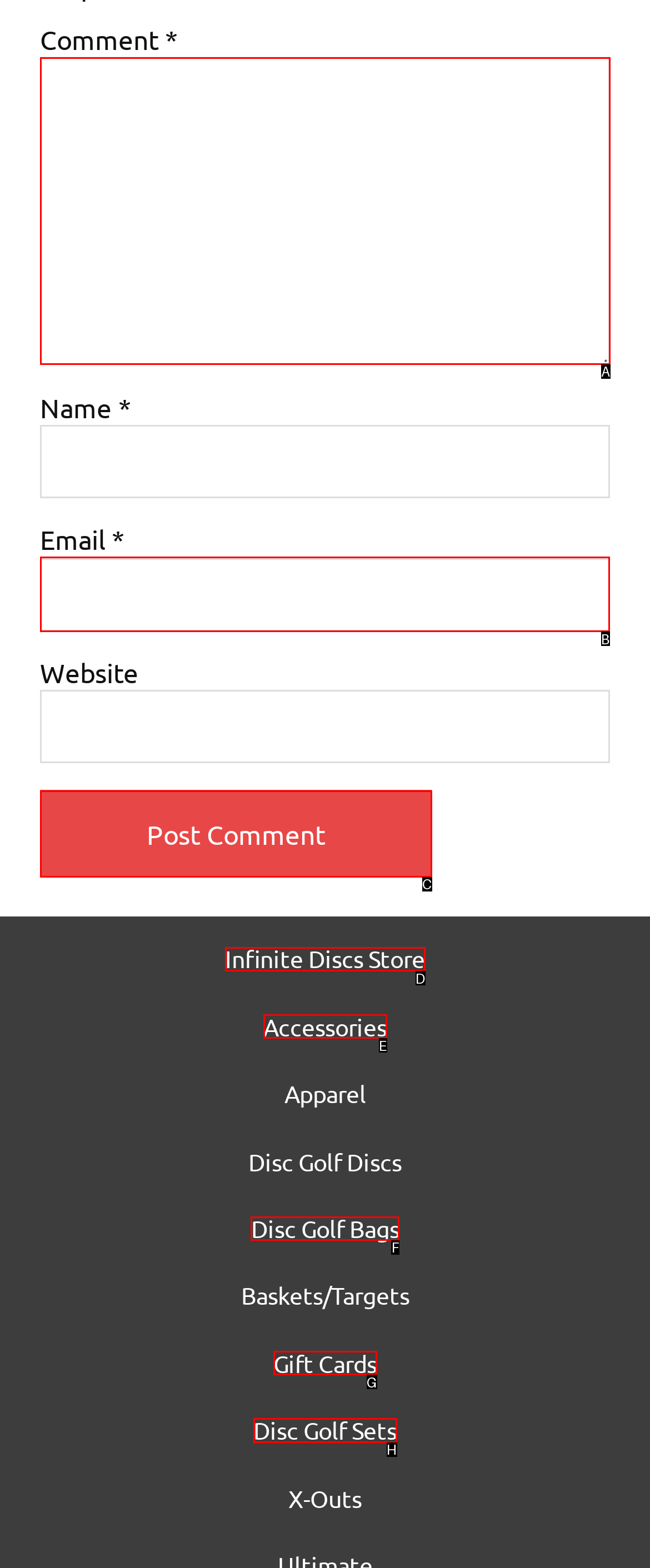Indicate which red-bounded element should be clicked to perform the task: Input your email Answer with the letter of the correct option.

B